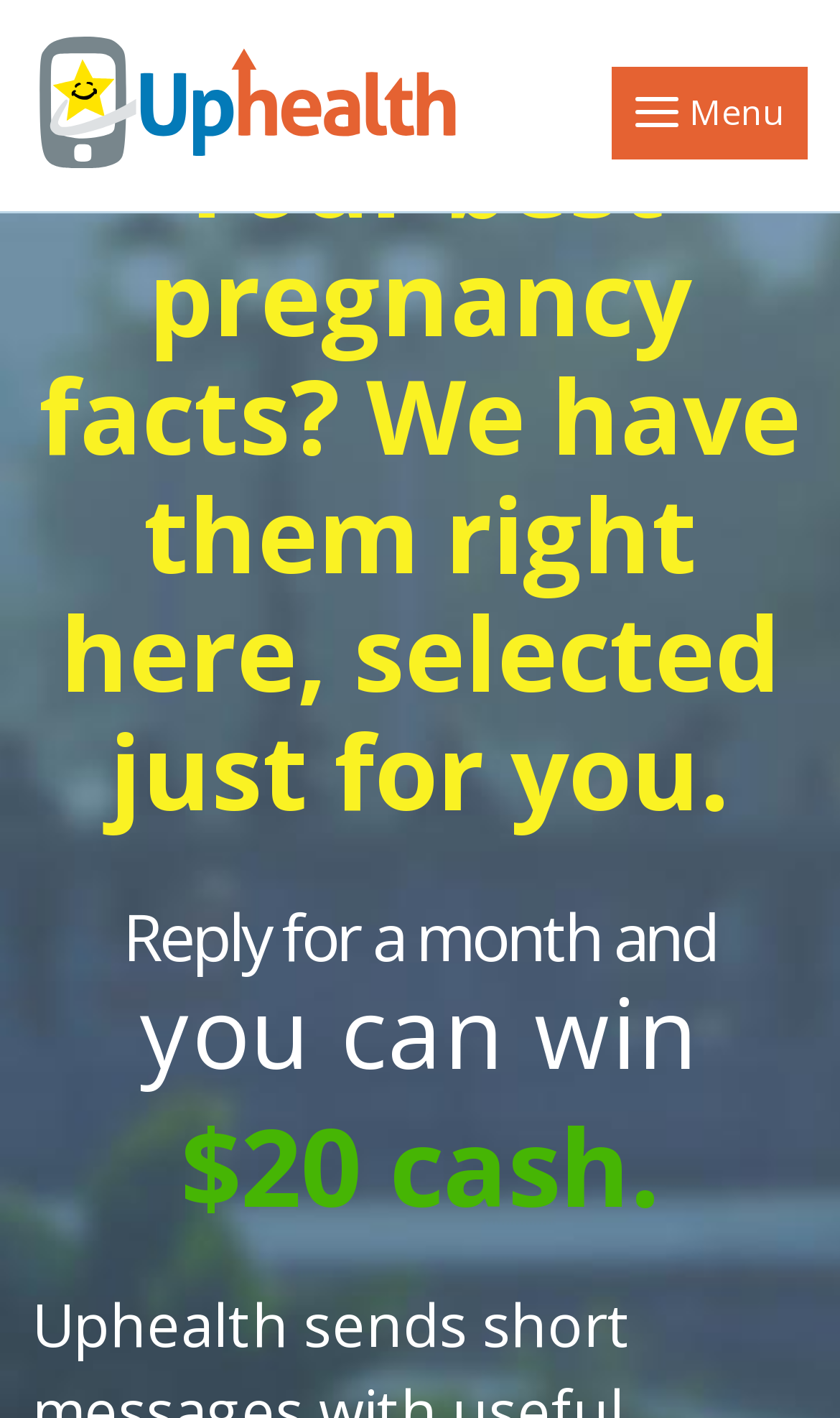What is the tone of the webpage's content?
Answer the question based on the image using a single word or a brief phrase.

Informative